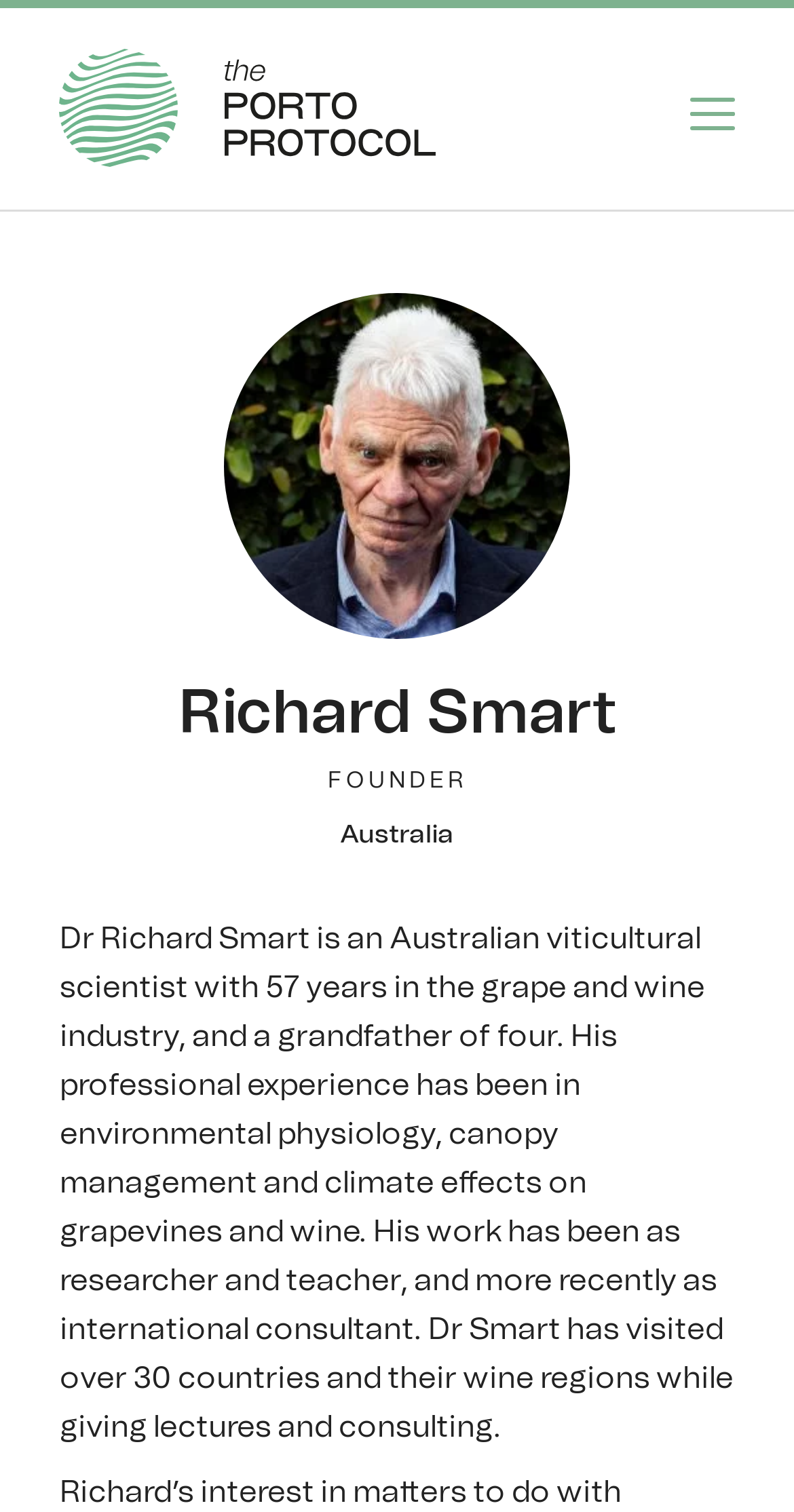What is Dr. Richard Smart's family status?
Please provide a single word or phrase as the answer based on the screenshot.

Grandfather of four